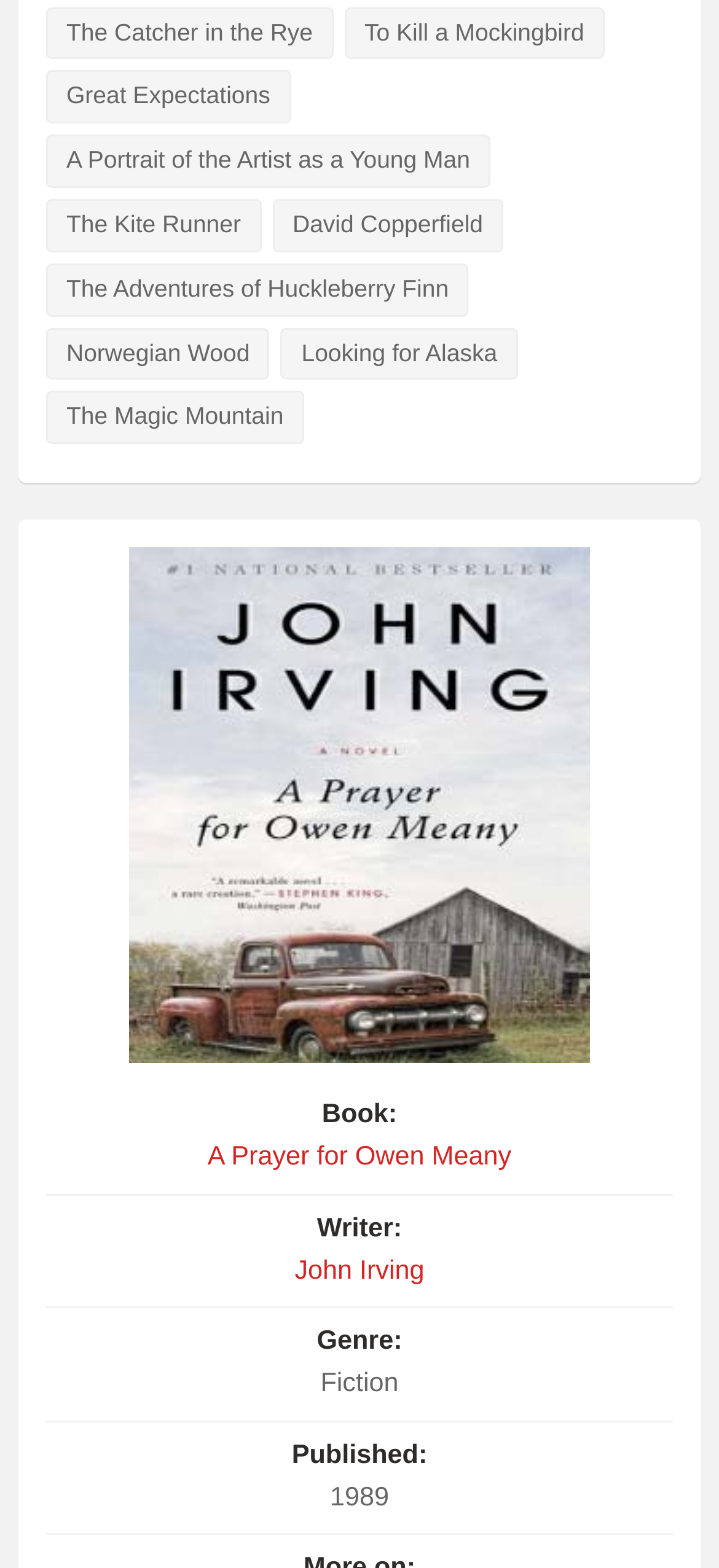Please identify the bounding box coordinates of the region to click in order to complete the task: "Read quotes by John Irving". The coordinates must be four float numbers between 0 and 1, specified as [left, top, right, bottom].

[0.179, 0.657, 0.821, 0.677]